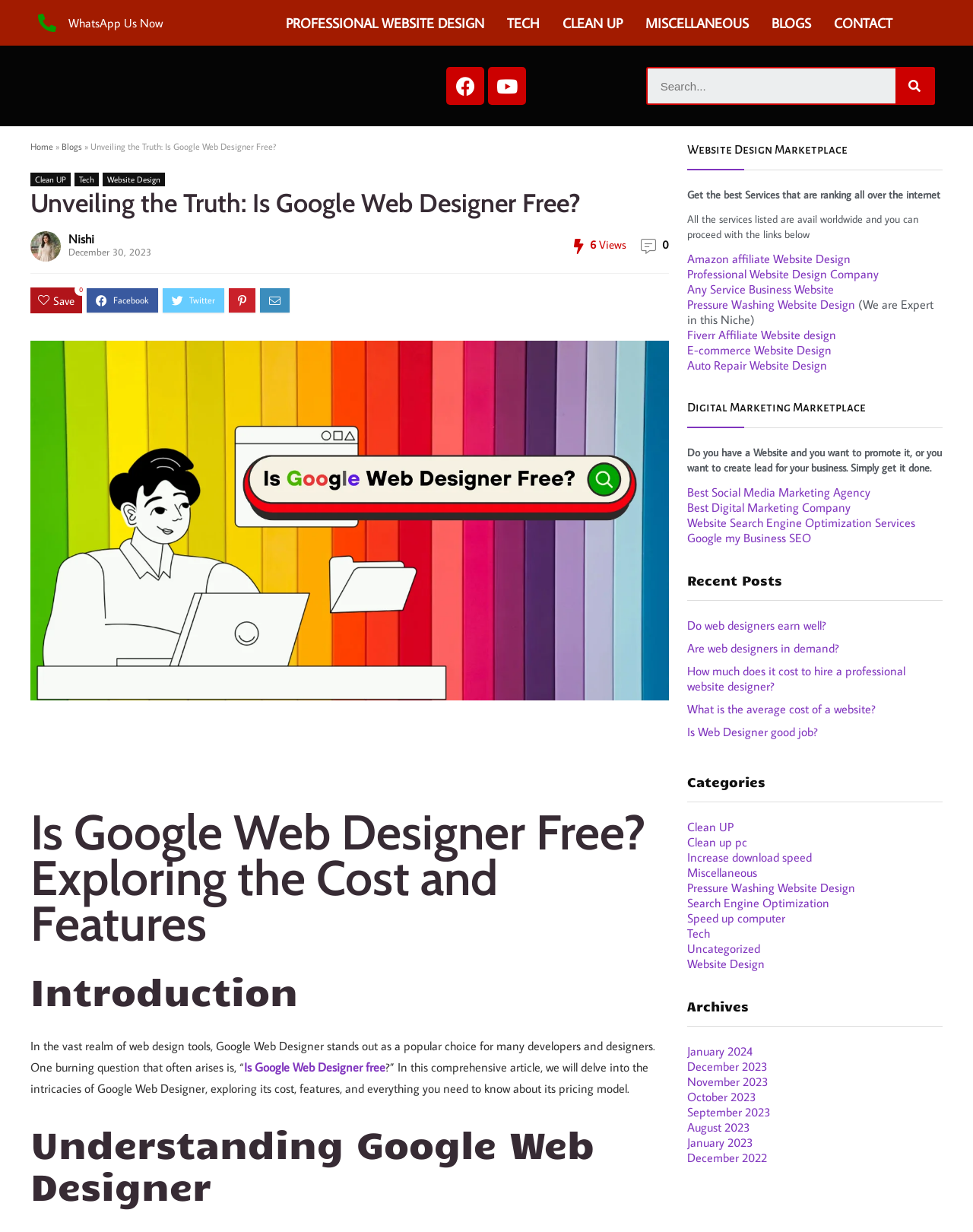How many views does the article have?
Based on the visual content, answer with a single word or a brief phrase.

6